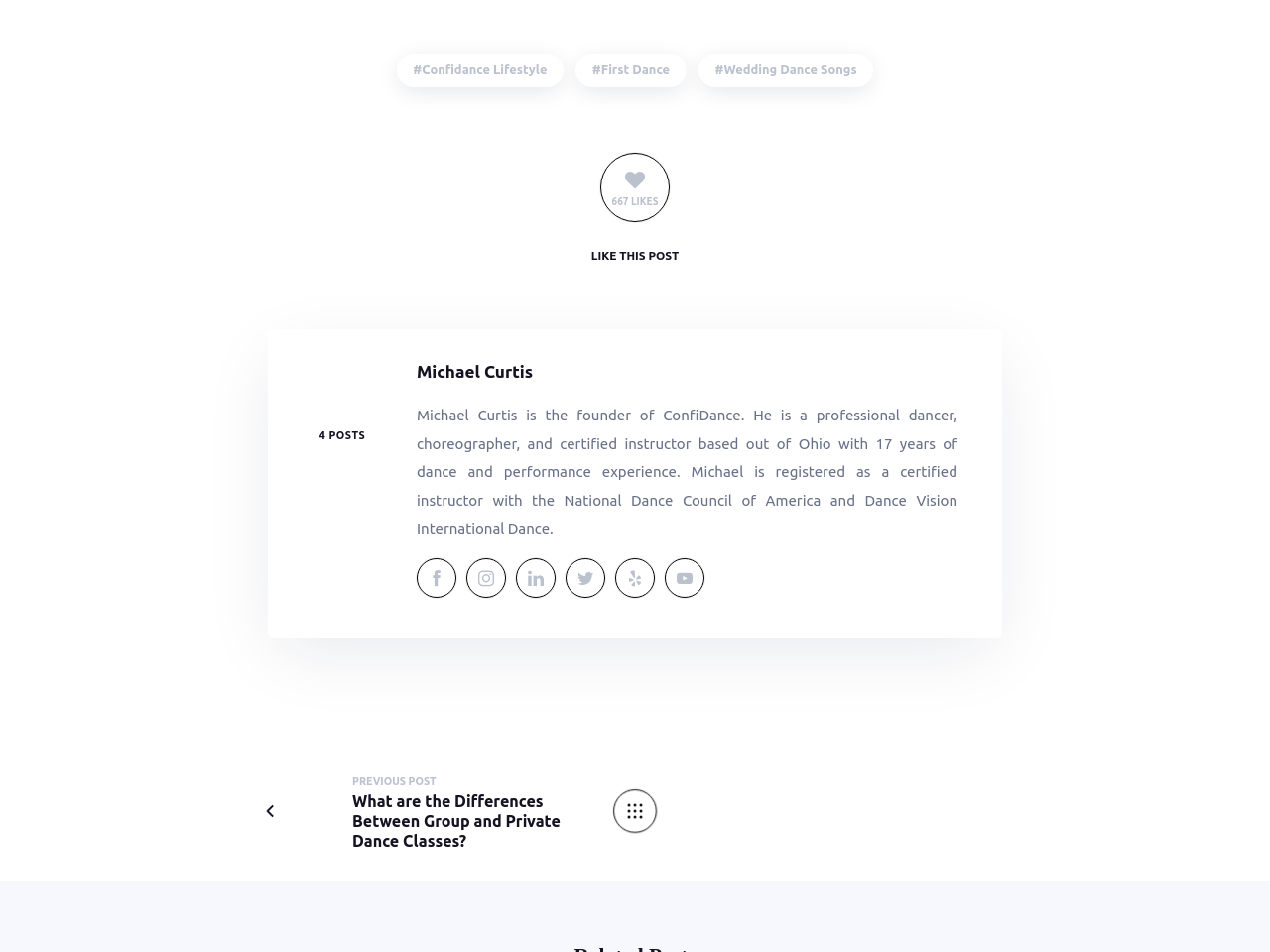Please indicate the bounding box coordinates of the element's region to be clicked to achieve the instruction: "Click on the 'Back' button". Provide the coordinates as four float numbers between 0 and 1, i.e., [left, top, right, bottom].

[0.482, 0.828, 0.518, 0.876]